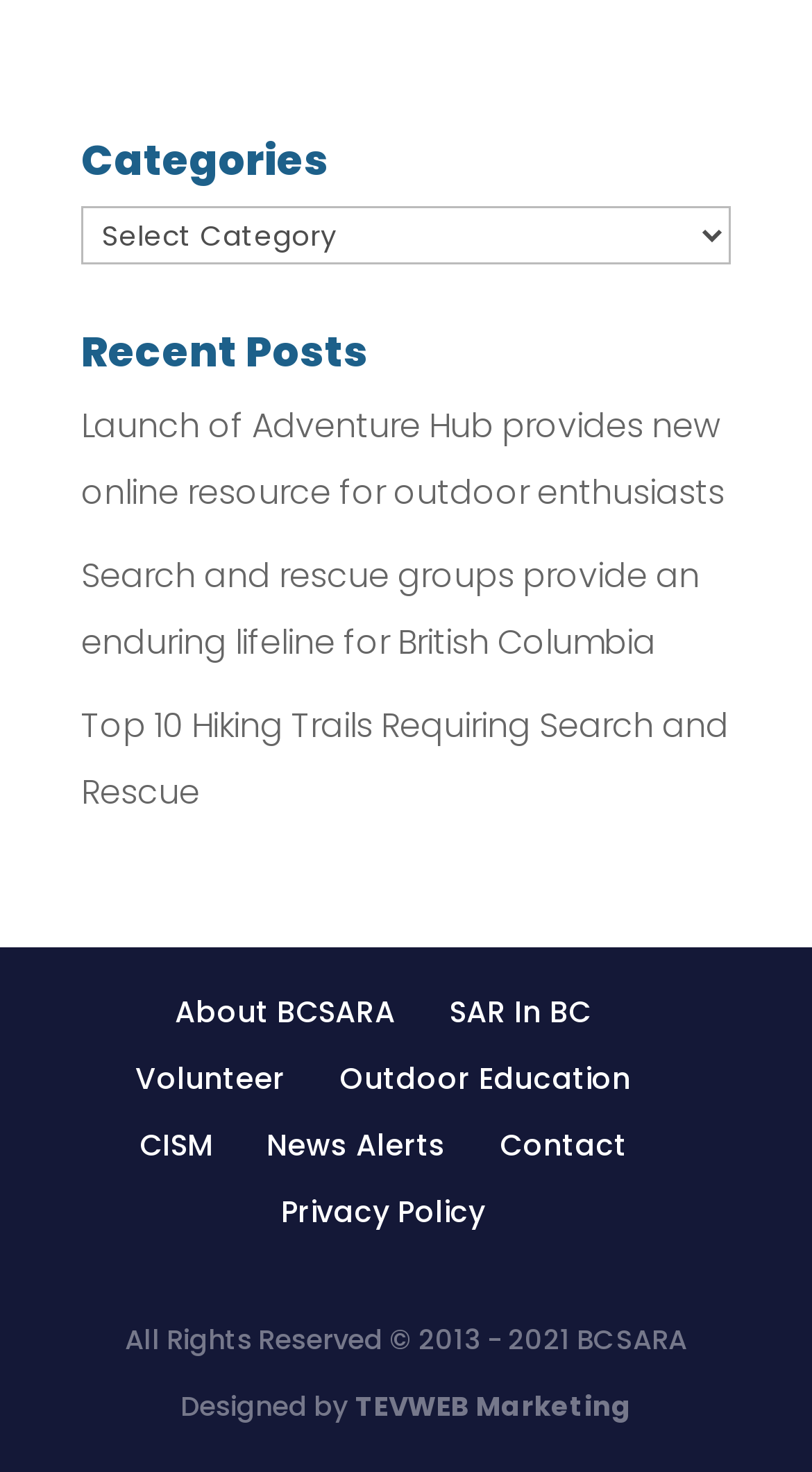Who designed the website?
Refer to the image and respond with a one-word or short-phrase answer.

TEVWEB Marketing